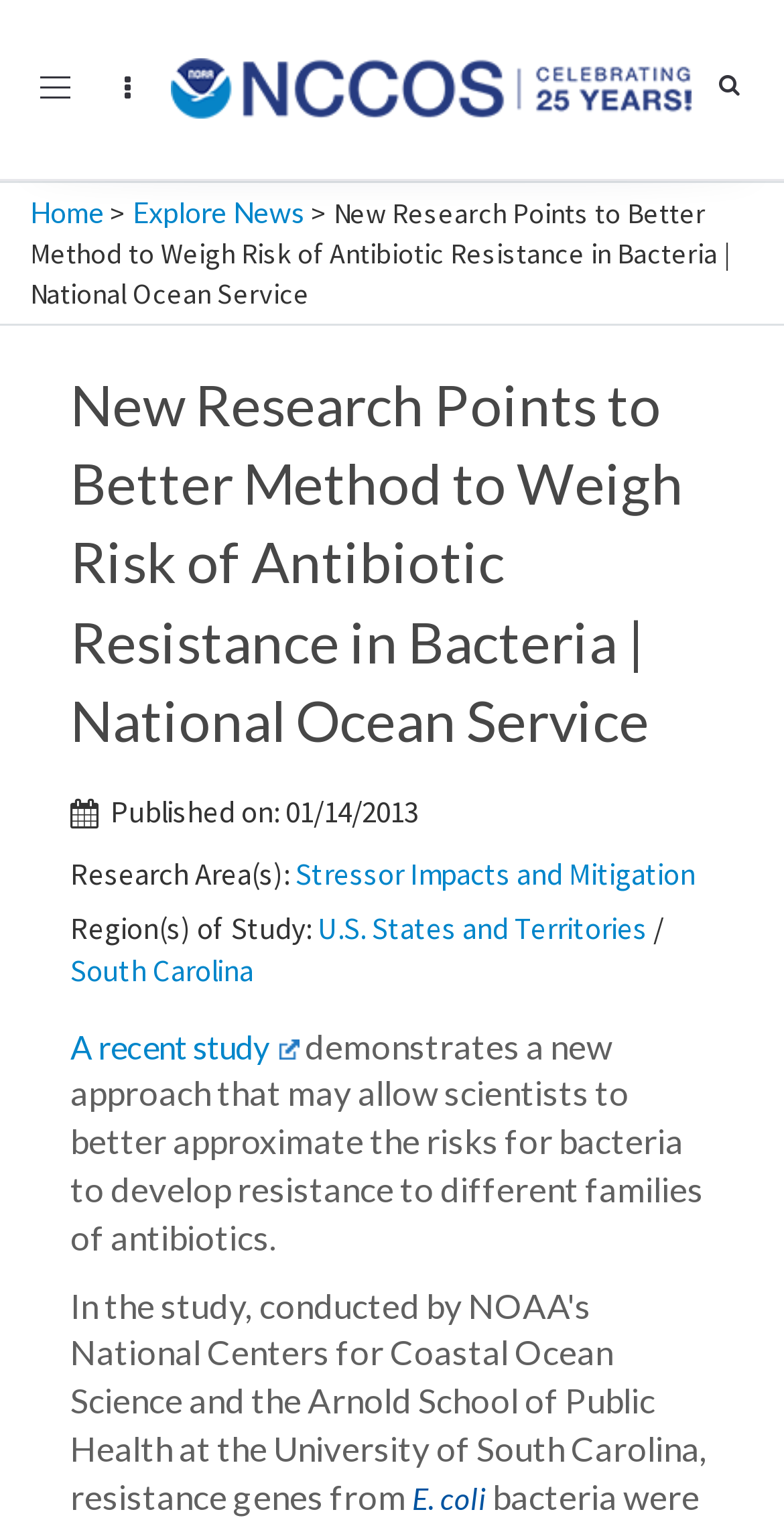What type of bacteria is mentioned in the article?
Provide an in-depth and detailed answer to the question.

I found the type of bacteria mentioned by looking at the text at the bottom of the page, which mentions 'E. coli'.